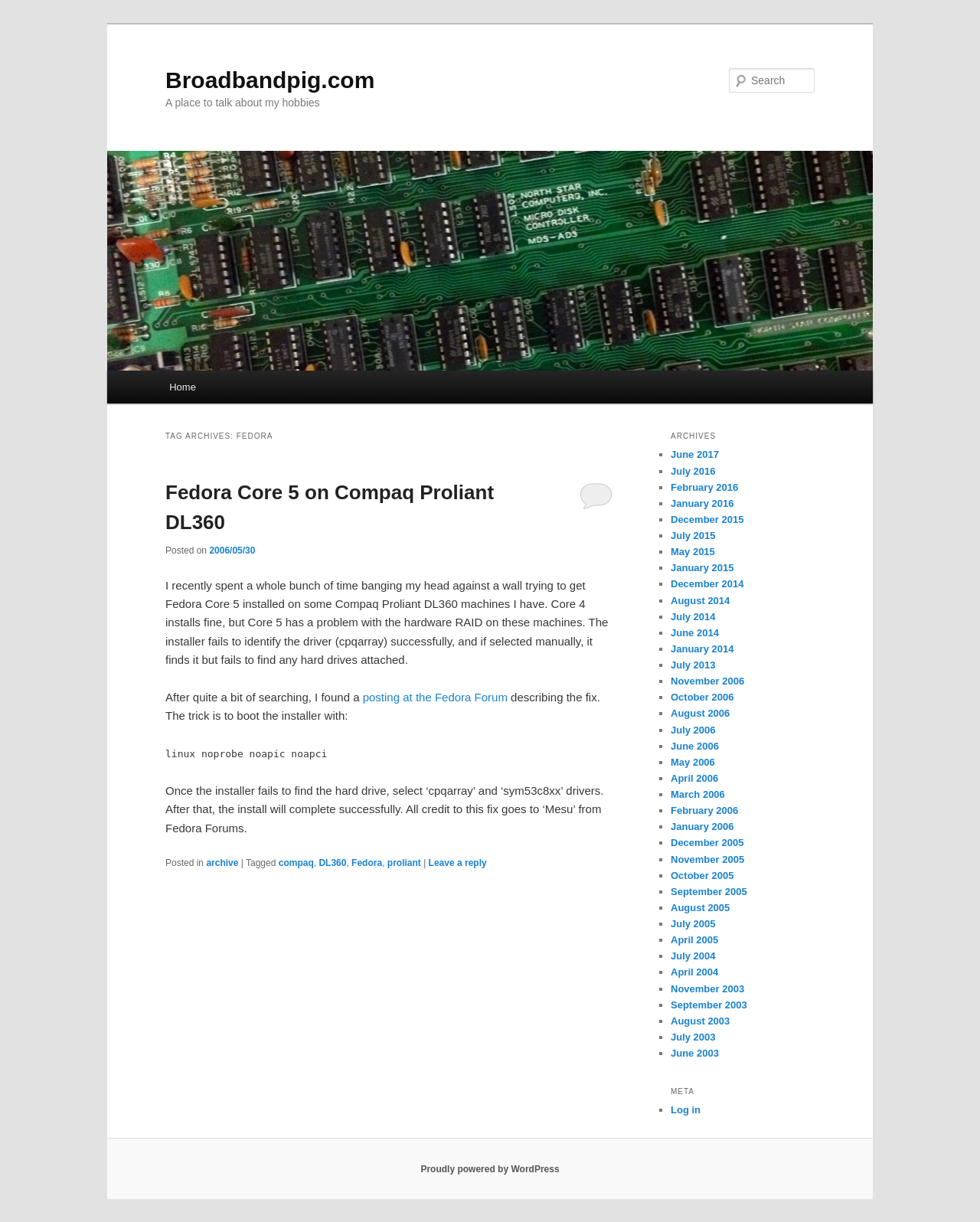What is the topic of the main article?
Based on the screenshot, respond with a single word or phrase.

Fedora Core 5 on Compaq Proliant DL360